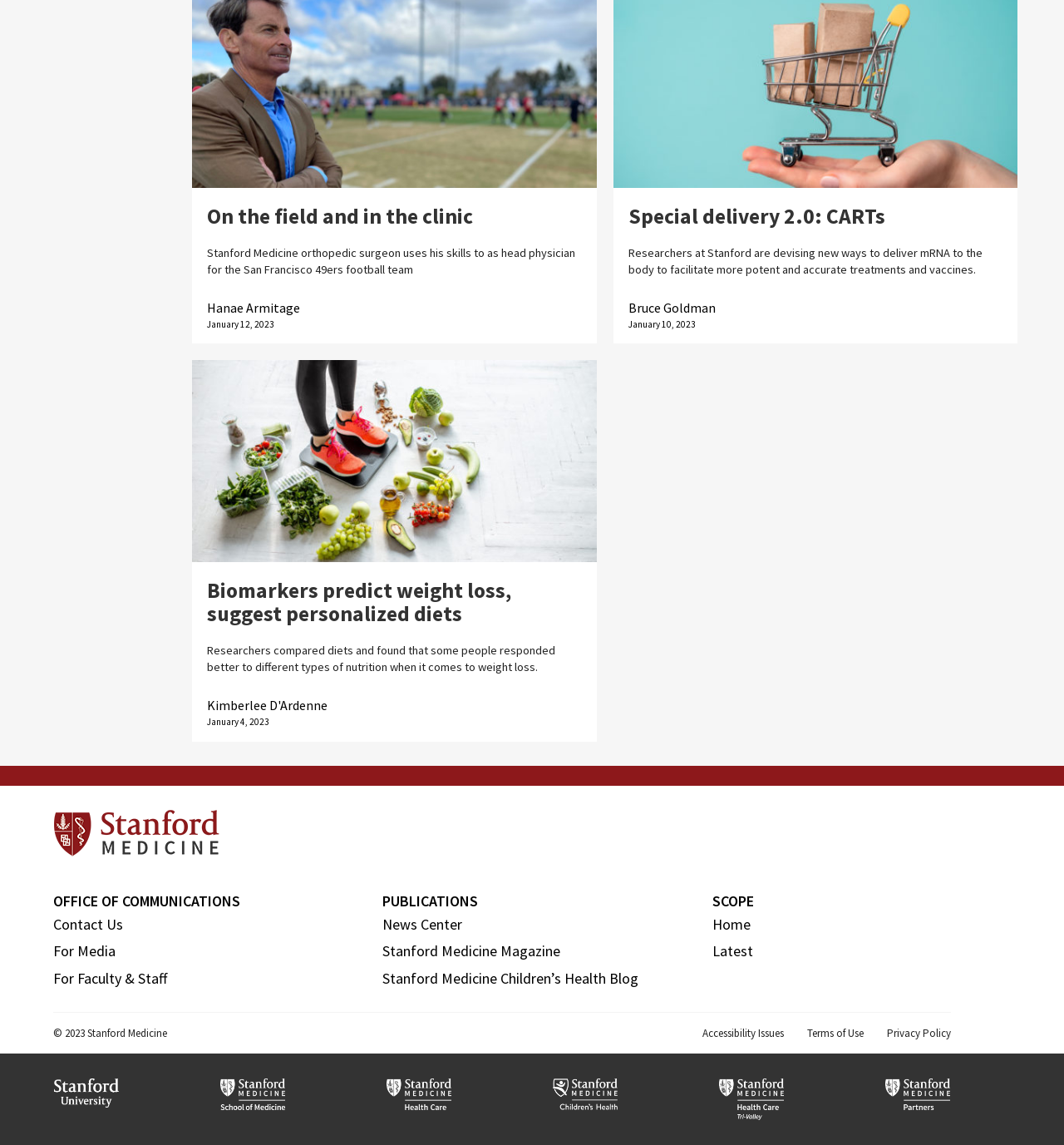Identify the bounding box coordinates for the region of the element that should be clicked to carry out the instruction: "Contact Us". The bounding box coordinates should be four float numbers between 0 and 1, i.e., [left, top, right, bottom].

[0.05, 0.799, 0.116, 0.815]